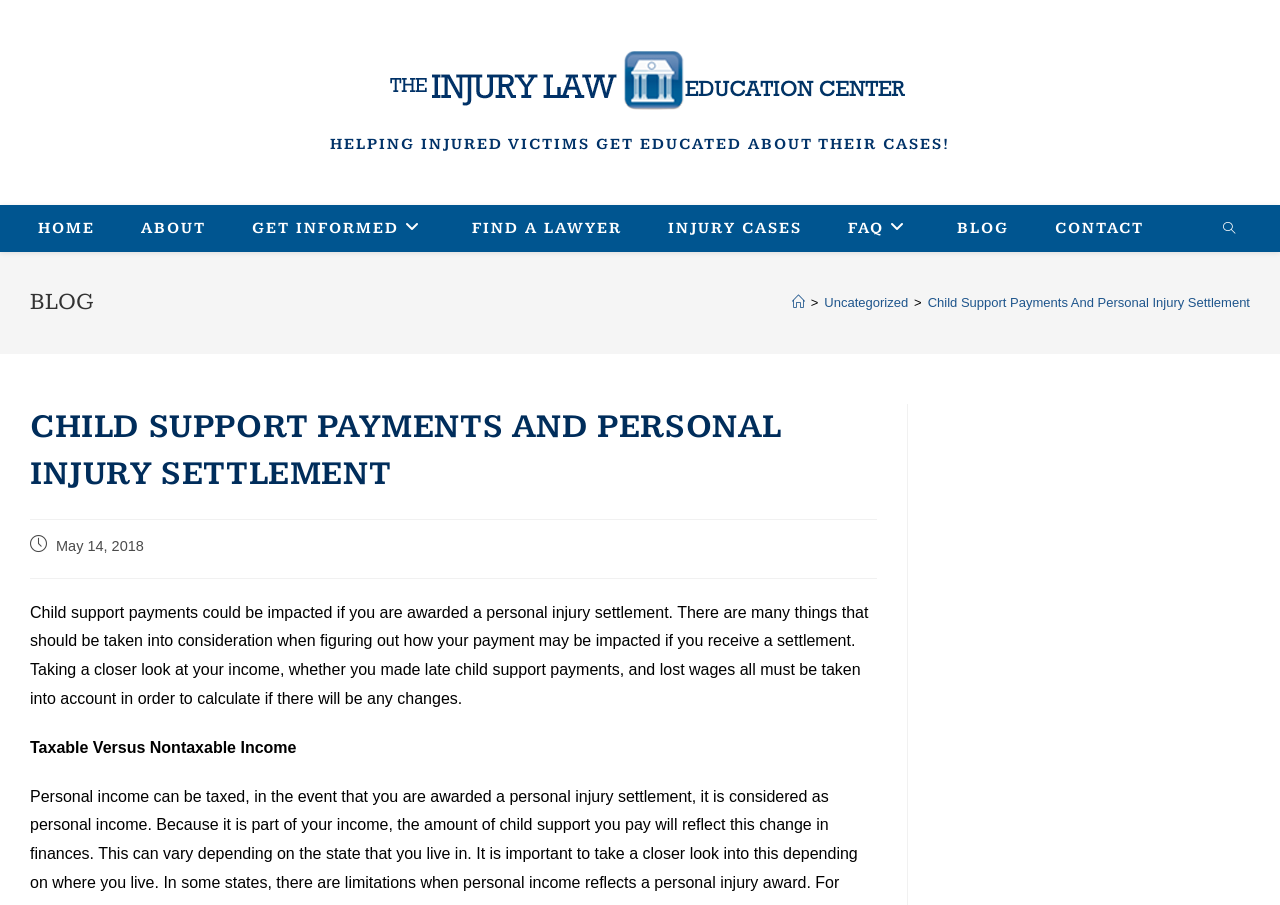Analyze the image and answer the question with as much detail as possible: 
What is the date of the blog post on this webpage?

The date of the blog post is mentioned at the top of the webpage, indicating that it was published on May 14, 2018.